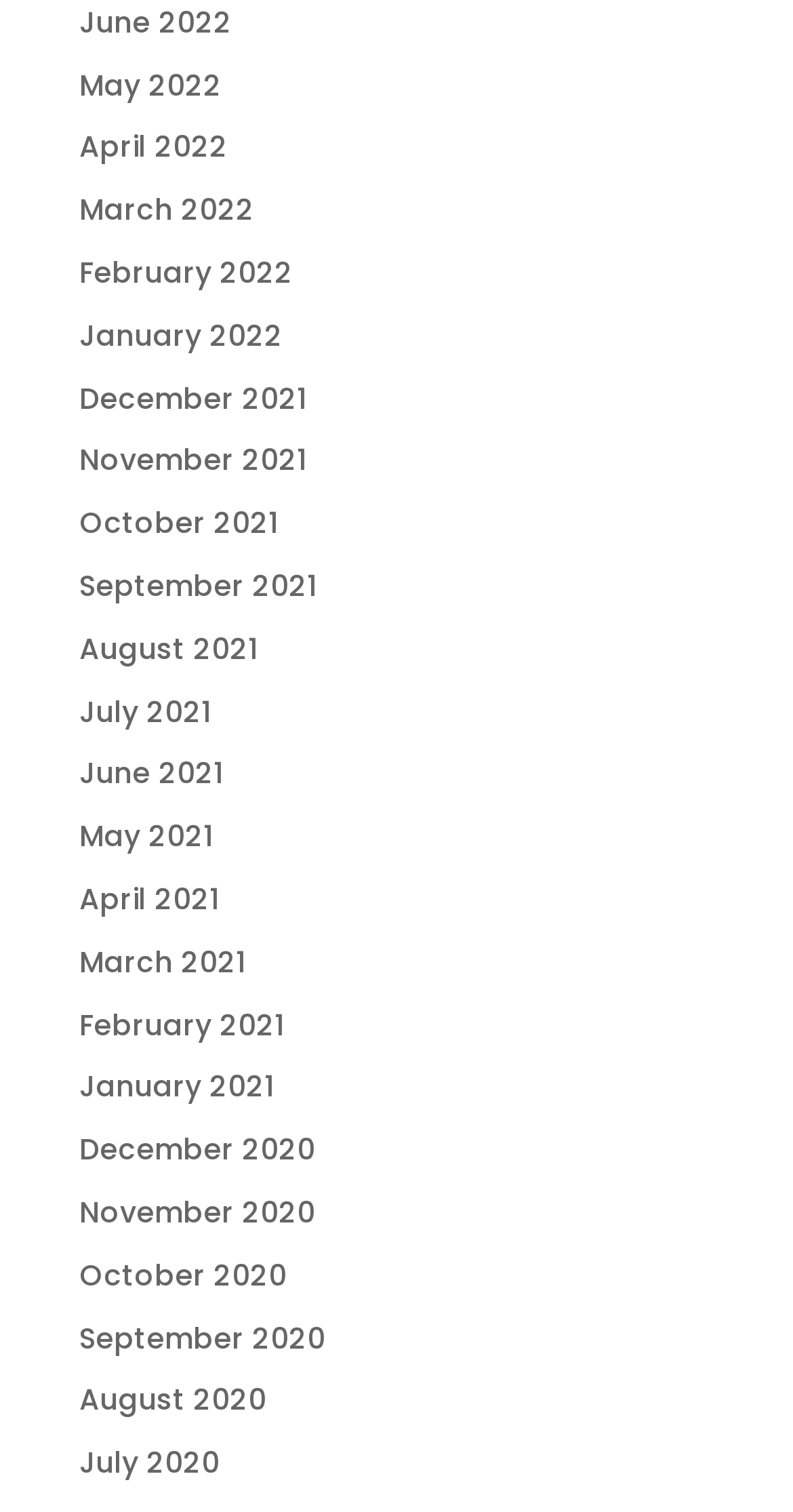Using the webpage screenshot, find the UI element described by April 2021. Provide the bounding box coordinates in the format (top-left x, top-left y, bottom-right x, bottom-right y), ensuring all values are floating point numbers between 0 and 1.

[0.1, 0.581, 0.277, 0.608]